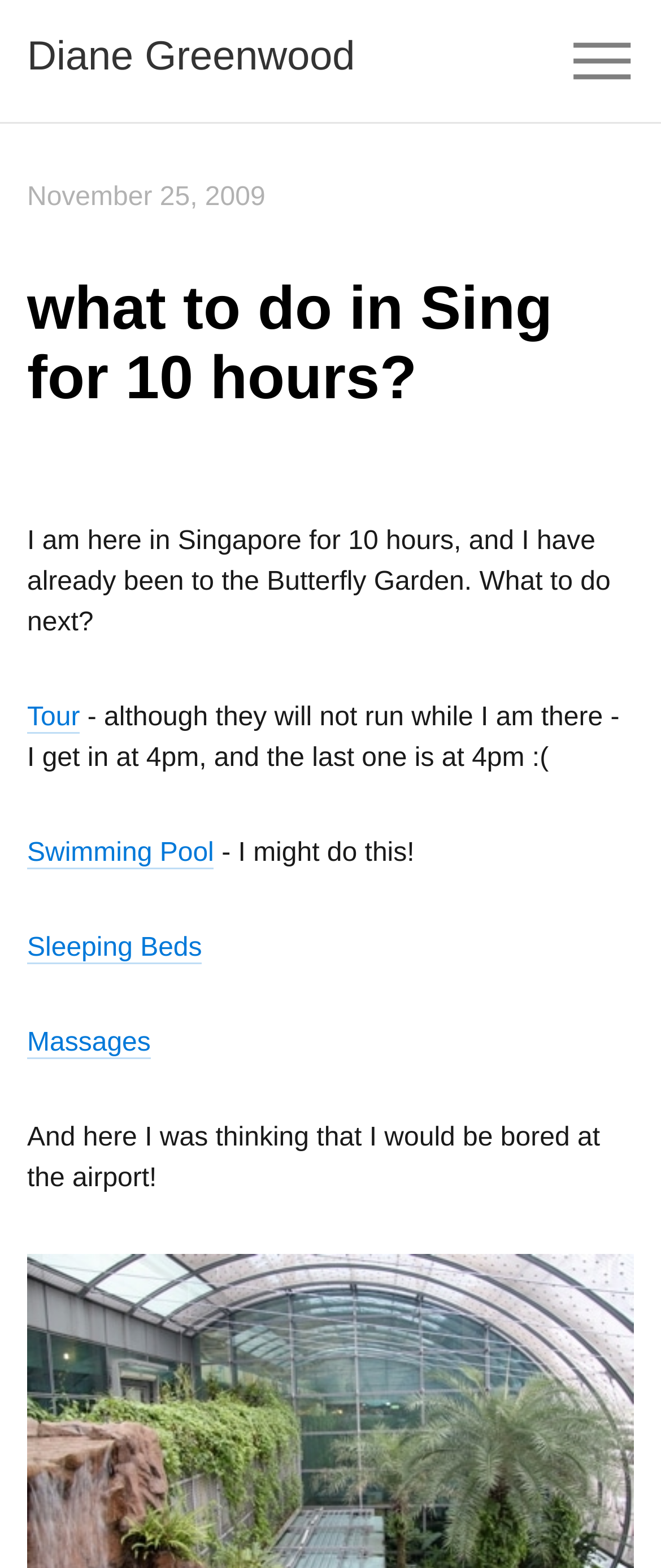What has the author already been to?
Using the visual information from the image, give a one-word or short-phrase answer.

Butterfly Garden